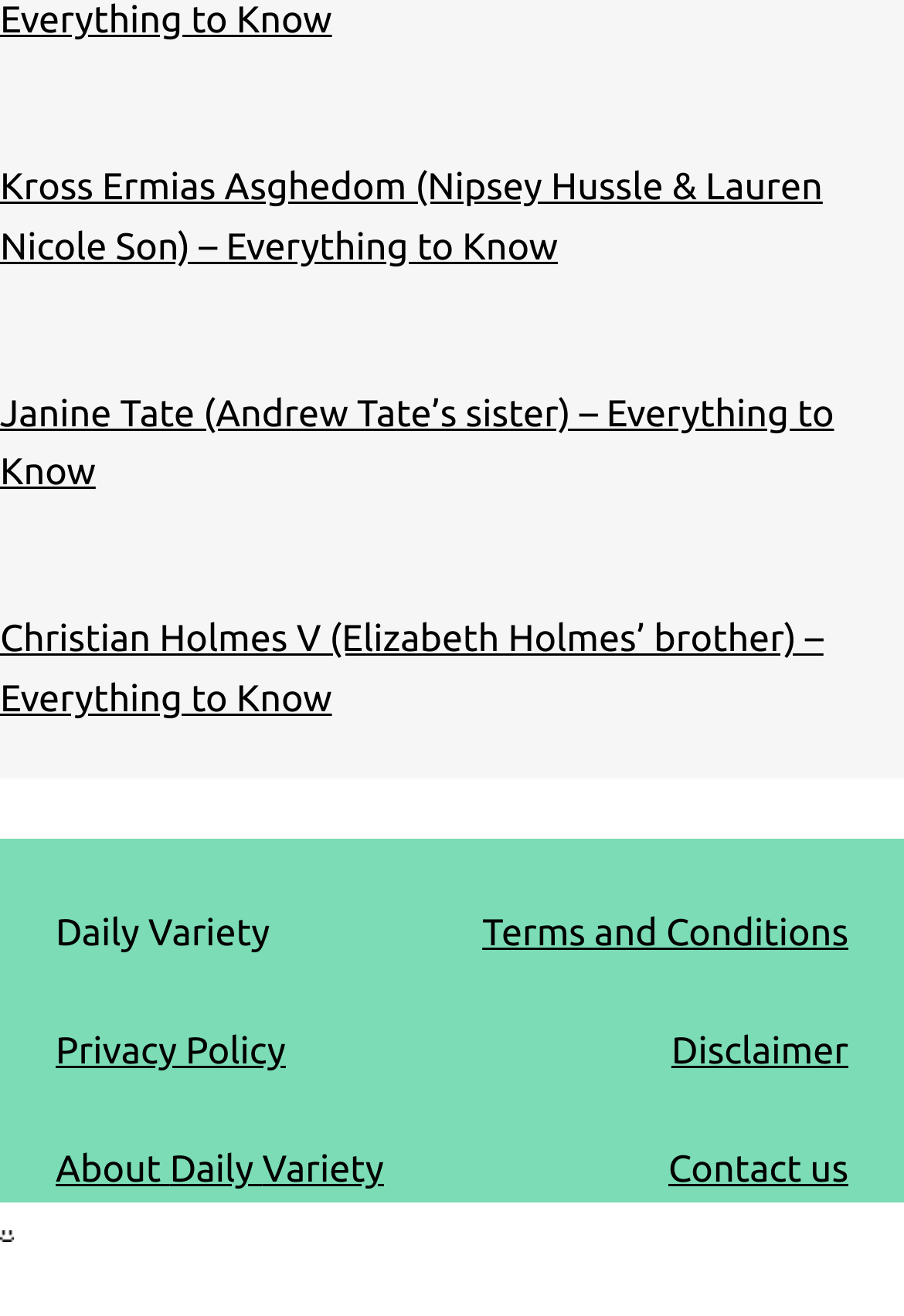What is the last link in the footer section?
From the screenshot, supply a one-word or short-phrase answer.

Contact us